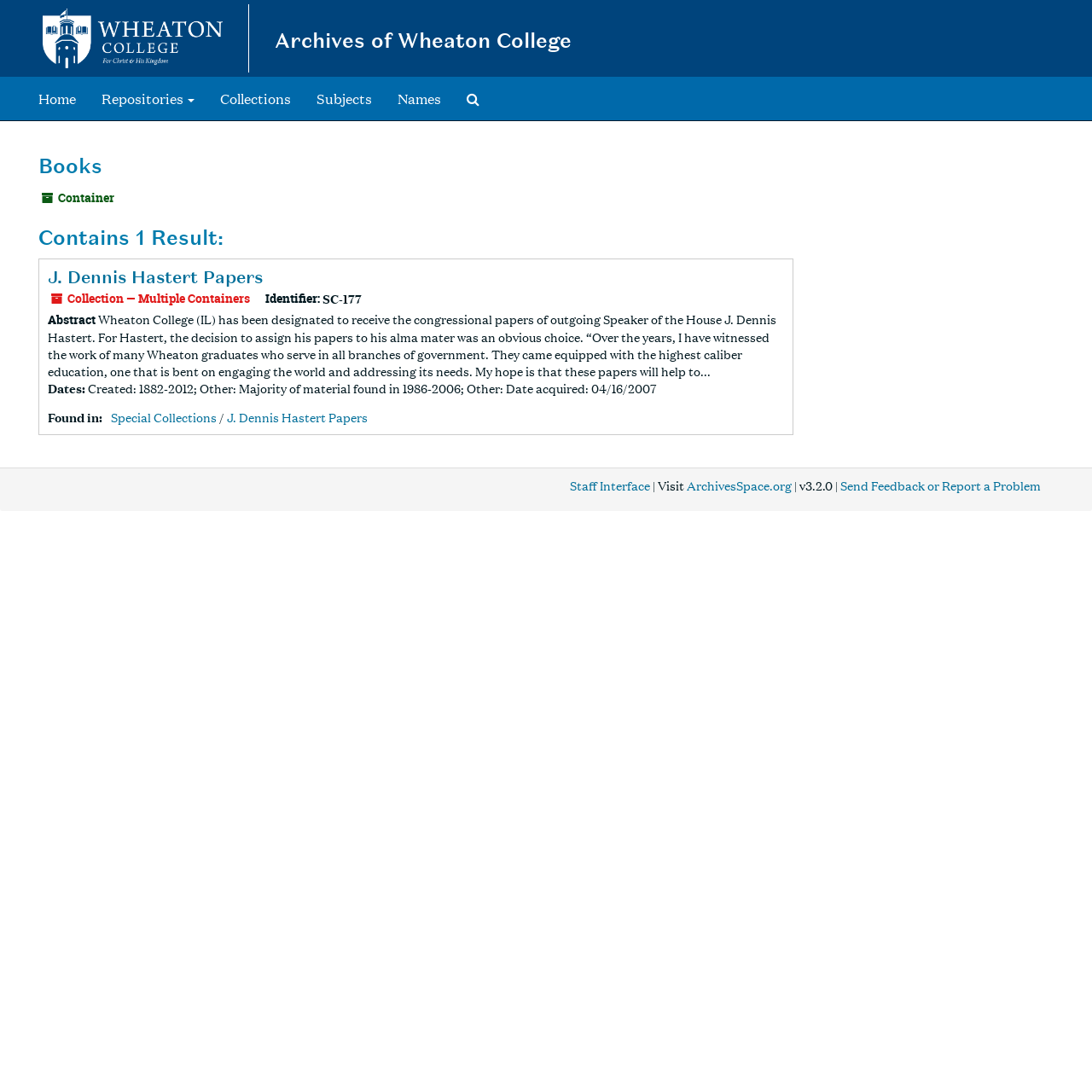Find the bounding box coordinates for the UI element whose description is: "Search The Archives". The coordinates should be four float numbers between 0 and 1, in the format [left, top, right, bottom].

[0.416, 0.071, 0.451, 0.11]